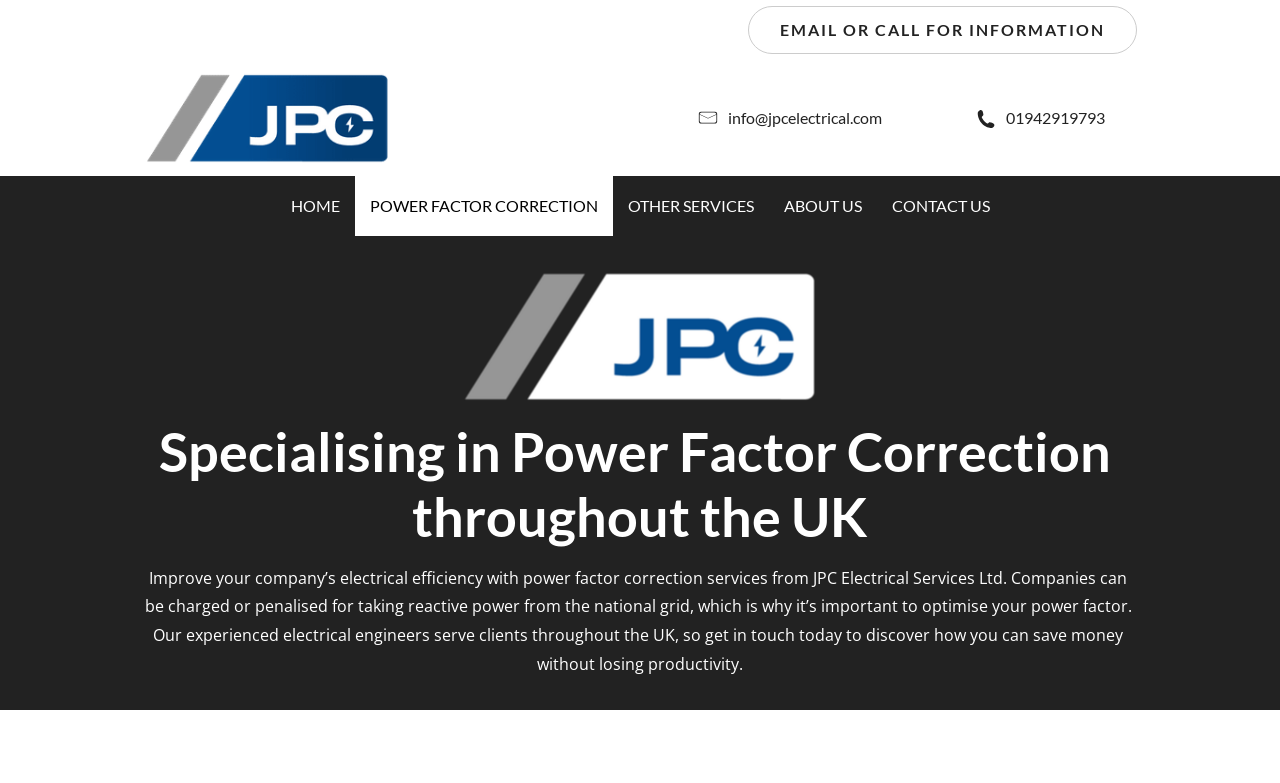Please find the bounding box for the UI element described by: "Power Factor Correction".

[0.277, 0.225, 0.479, 0.301]